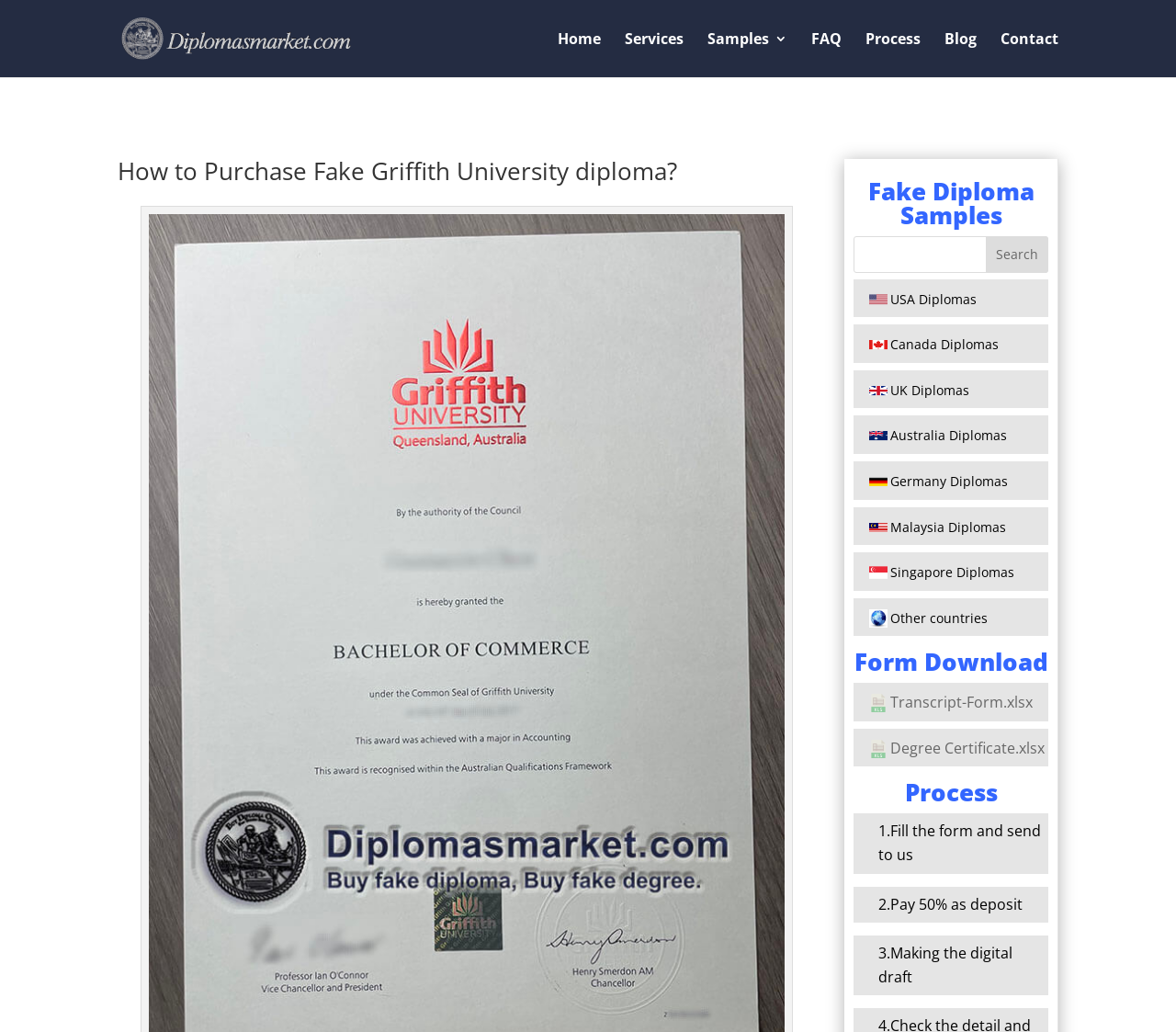Bounding box coordinates are specified in the format (top-left x, top-left y, bottom-right x, bottom-right y). All values are floating point numbers bounded between 0 and 1. Please provide the bounding box coordinate of the region this sentence describes: Australia Diplomas

[0.741, 0.414, 0.856, 0.43]